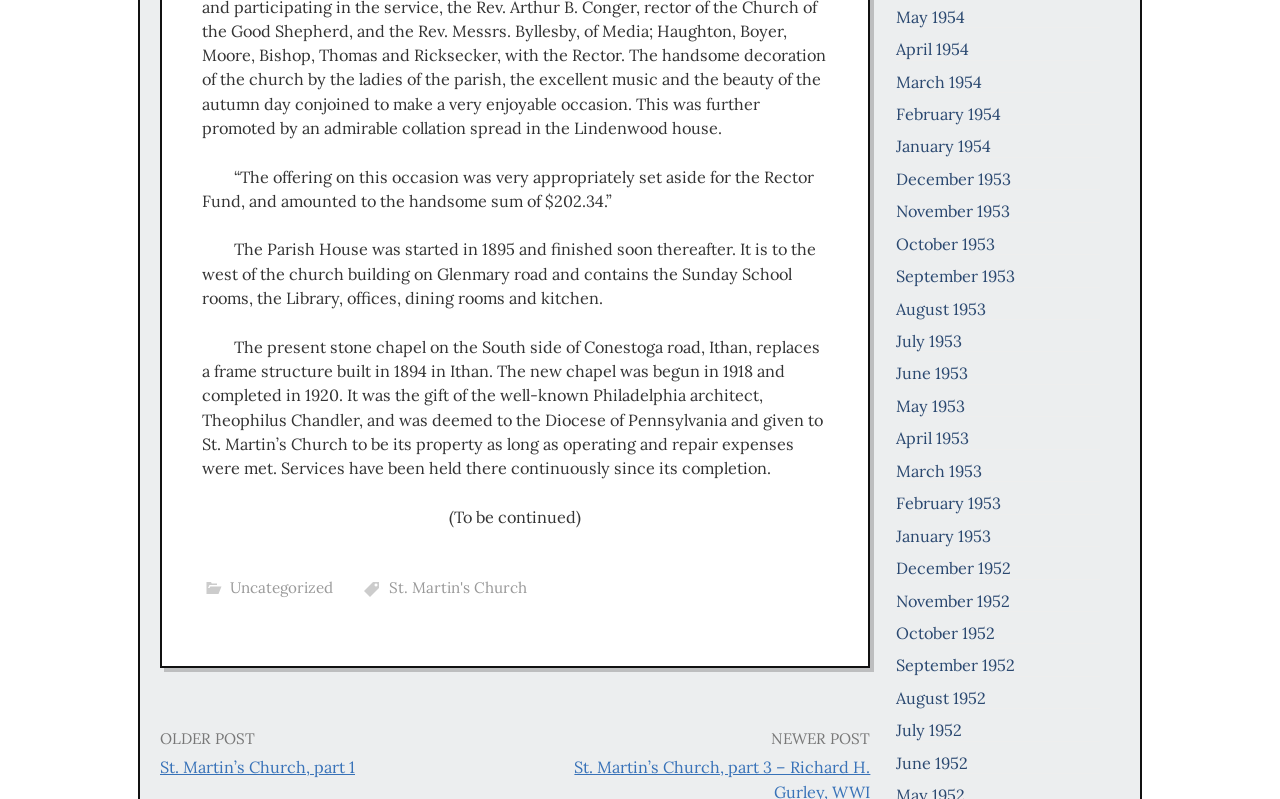How many links are there in the footer section?
Identify the answer in the screenshot and reply with a single word or phrase.

2